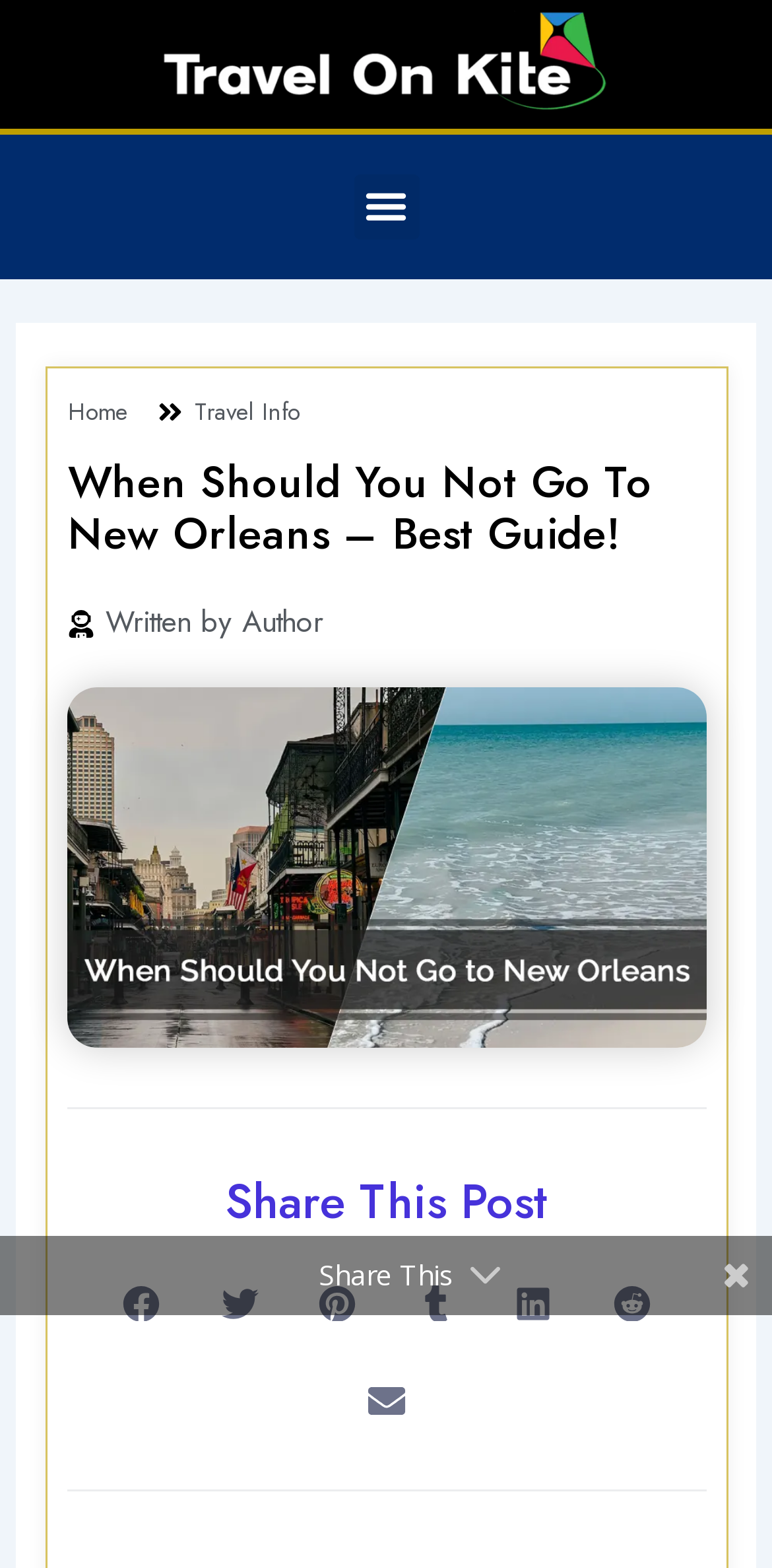What is the main topic of the webpage?
Refer to the image and give a detailed answer to the question.

The webpage provides information about the best time to visit New Orleans, and it discusses the worst time to visit, which is from late May to early October, indicating that the main topic is about when to visit New Orleans.